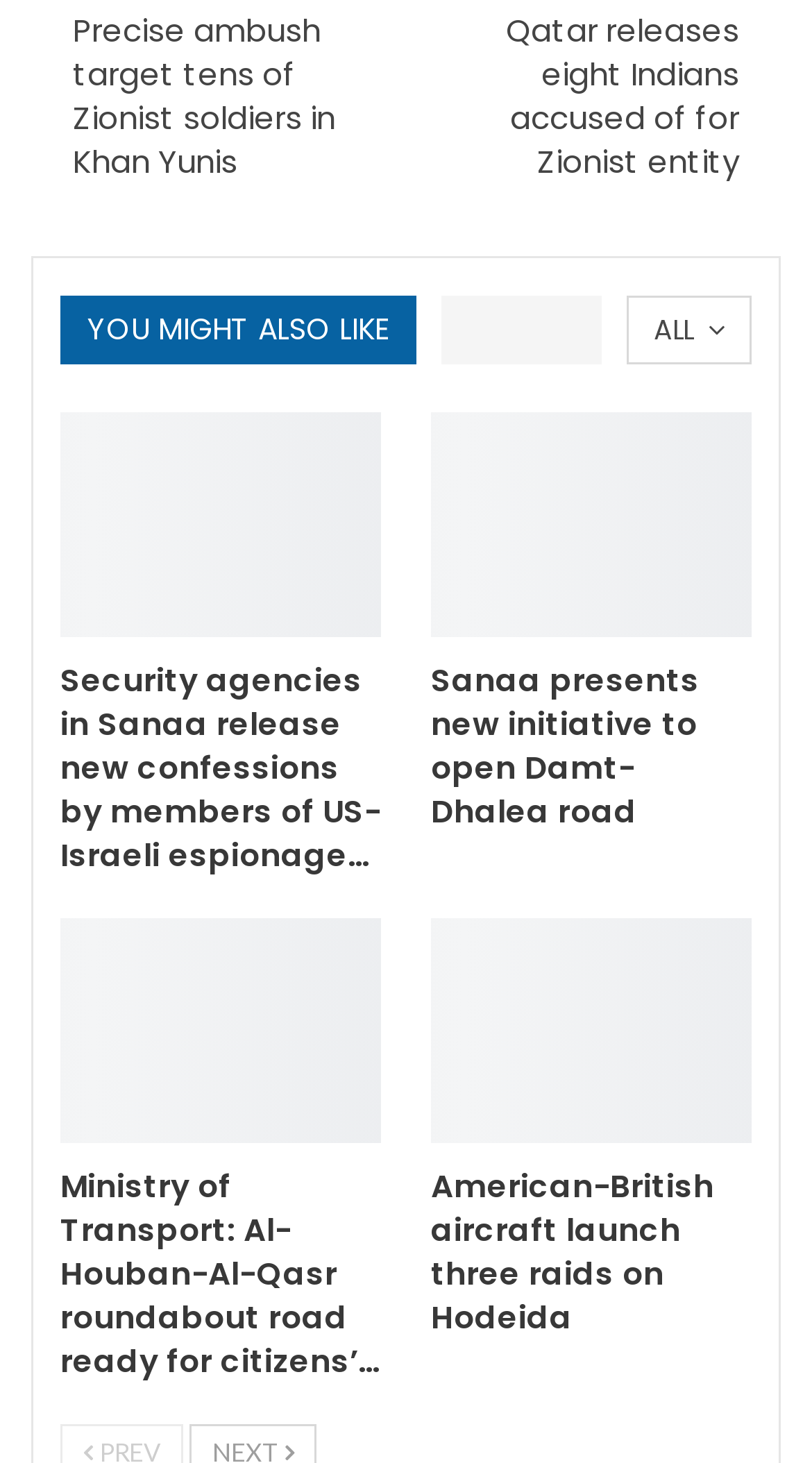Determine the bounding box coordinates for the clickable element required to fulfill the instruction: "Learn about Ministry of Transport news". Provide the coordinates as four float numbers between 0 and 1, i.e., [left, top, right, bottom].

[0.074, 0.628, 0.469, 0.781]